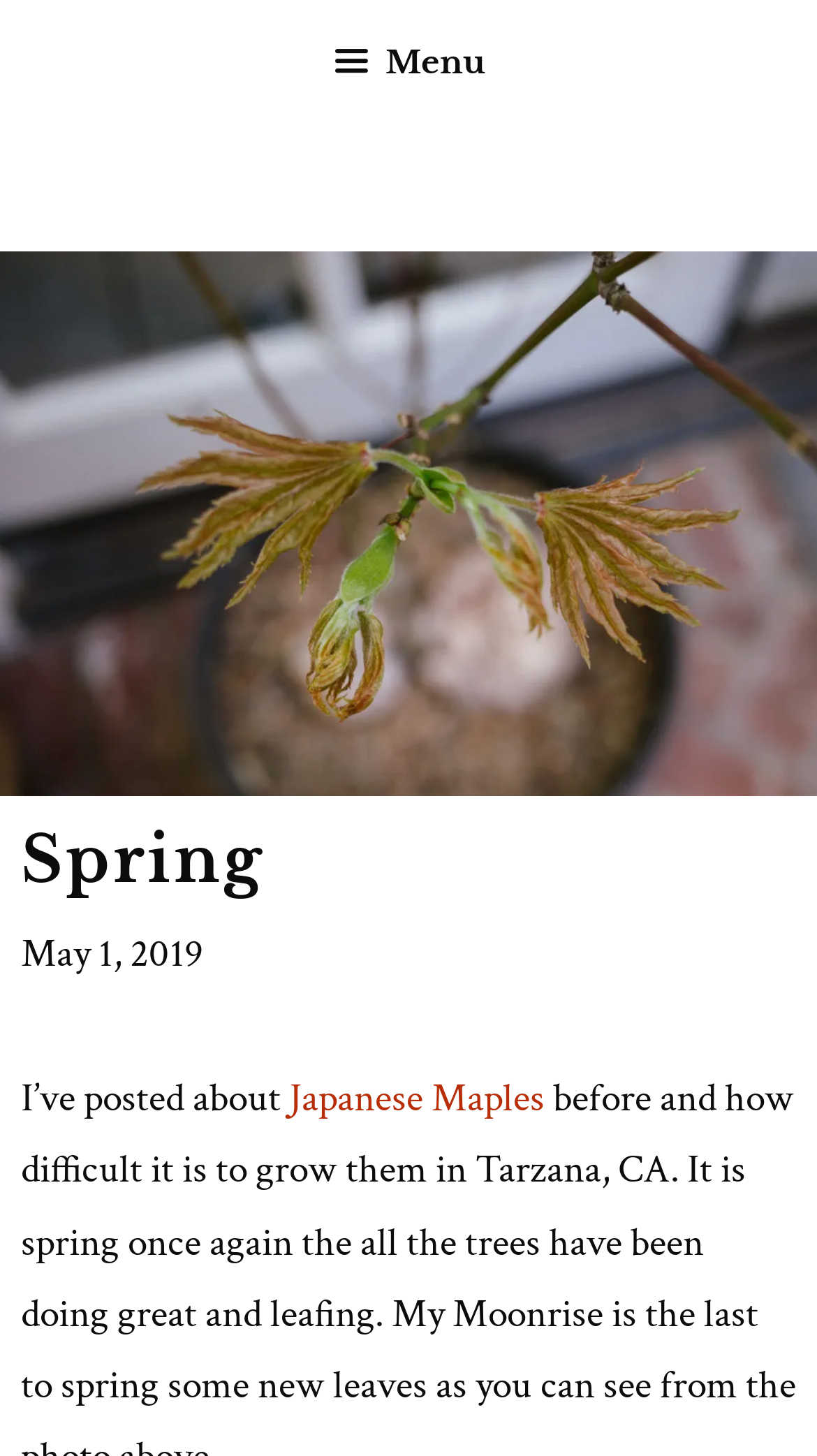Provide a short answer using a single word or phrase for the following question: 
Is the menu expanded?

No